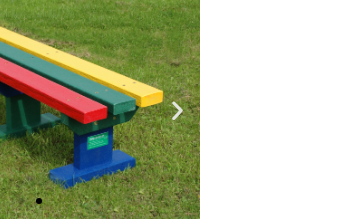Where is the bench intended to be used?
Based on the image, provide your answer in one word or phrase.

Public spaces